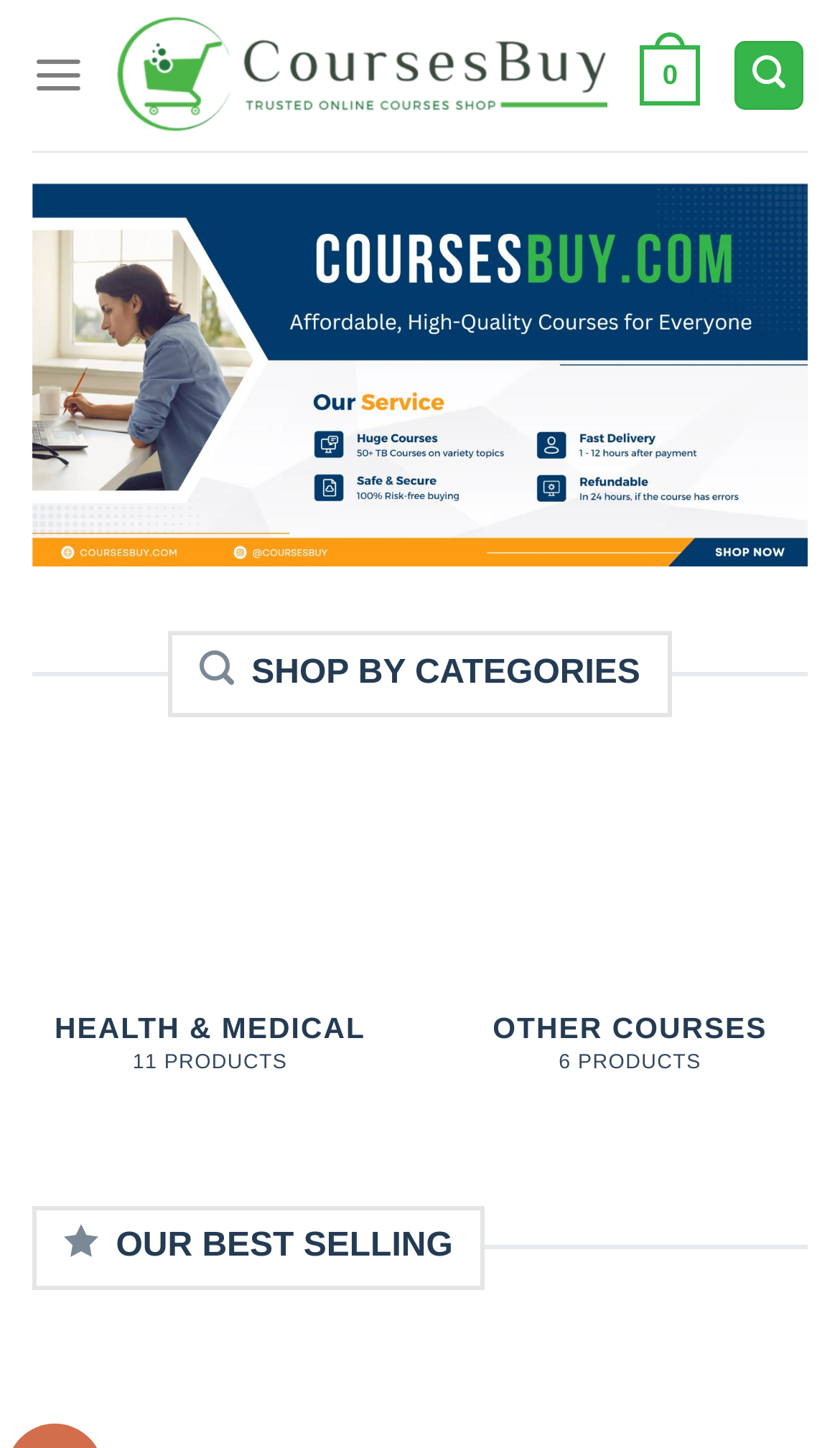Provide an in-depth caption for the contents of the webpage.

The webpage is an online course shop called CoursesBuy. At the top left, there is a logo and a link to the homepage with the text "CoursesBuy – Online Course Shop". Next to it, there is a menu link labeled "Menu". On the top right, there is a link labeled "0" and a search link. 

Below the top section, there is a banner image that spans across the page. Underneath the banner, there is a heading that says "SHOP BY CATEGORIES". 

The page is divided into two main sections. On the left, there are two product categories: "Health & Medical" and "Other Courses". Each category has an image, a heading with the category name, and a link to visit the category. The "Health & Medical" category has 11 products, and the "Other Courses" category has 6 products. 

On the bottom of the page, there is a heading that says "OUR BEST SELLING".